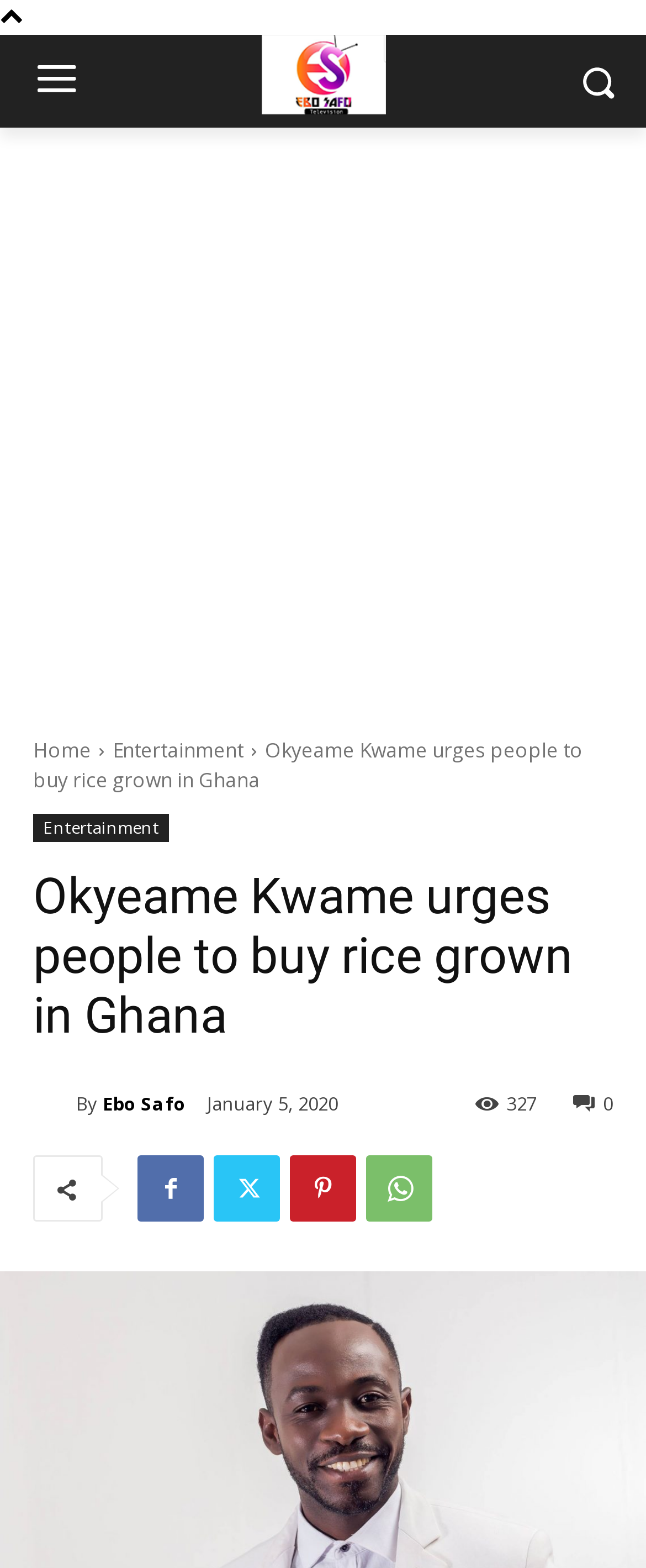Determine the bounding box coordinates of the target area to click to execute the following instruction: "Click the logo."

[0.231, 0.022, 0.769, 0.073]